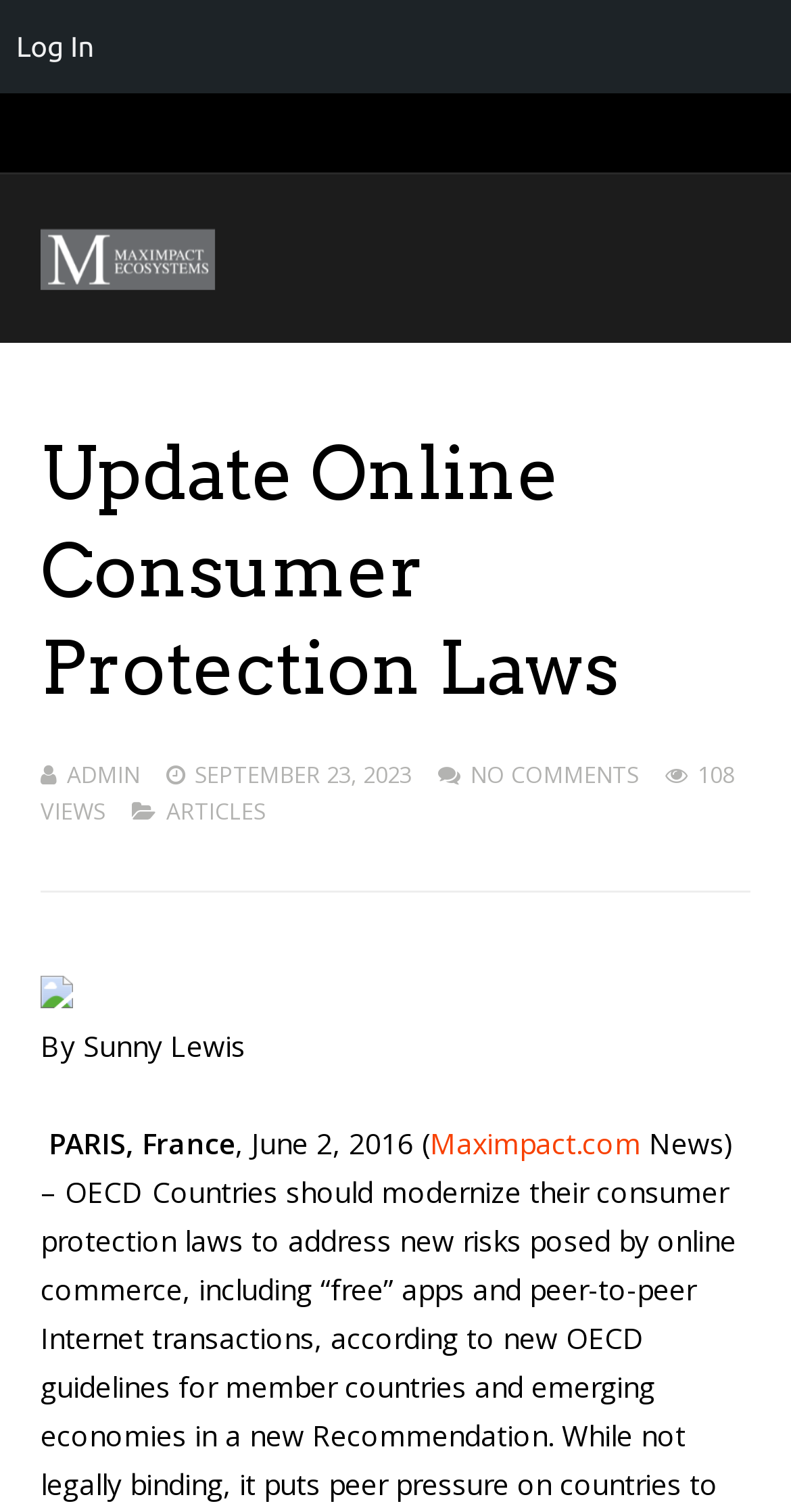Please analyze the image and provide a thorough answer to the question:
What is the website mentioned in the article?

I found the website by looking at the link 'Maximpact.com' which is located near the article title and author's name.